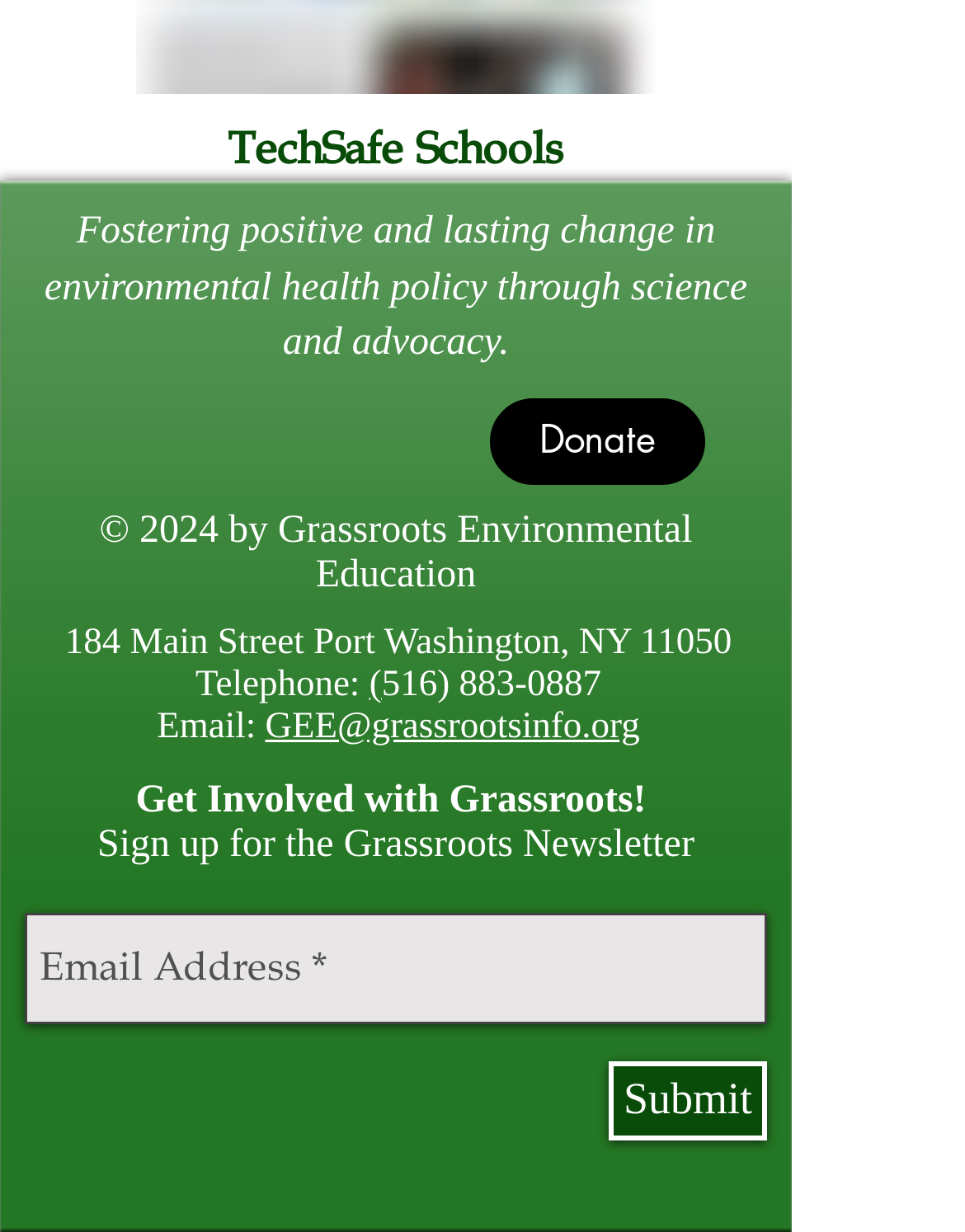Locate the bounding box coordinates of the clickable region necessary to complete the following instruction: "Click Submit button". Provide the coordinates in the format of four float numbers between 0 and 1, i.e., [left, top, right, bottom].

[0.631, 0.861, 0.795, 0.925]